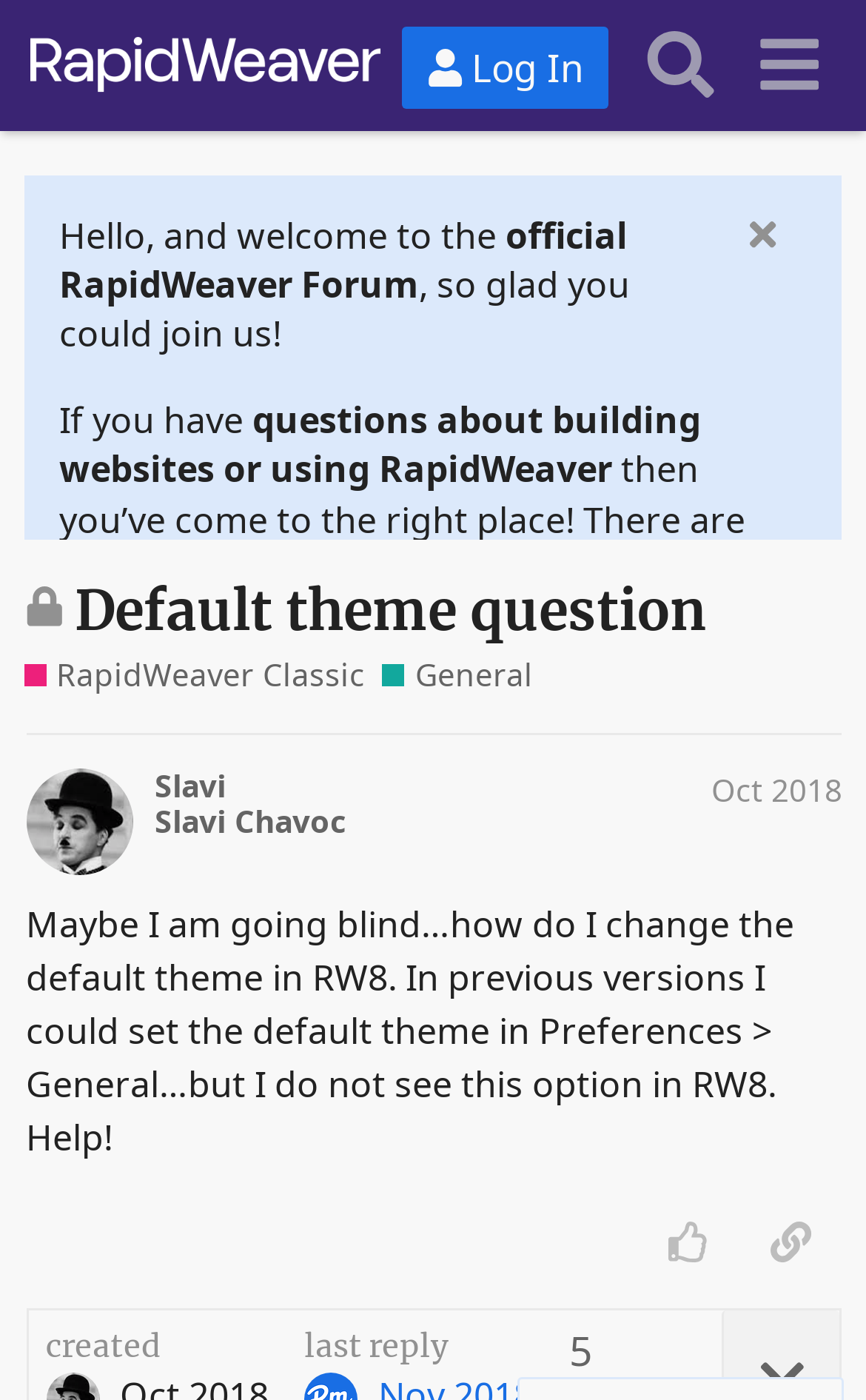Determine the bounding box coordinates of the section I need to click to execute the following instruction: "Search for topics". Provide the coordinates as four float numbers between 0 and 1, i.e., [left, top, right, bottom].

[0.724, 0.008, 0.848, 0.085]